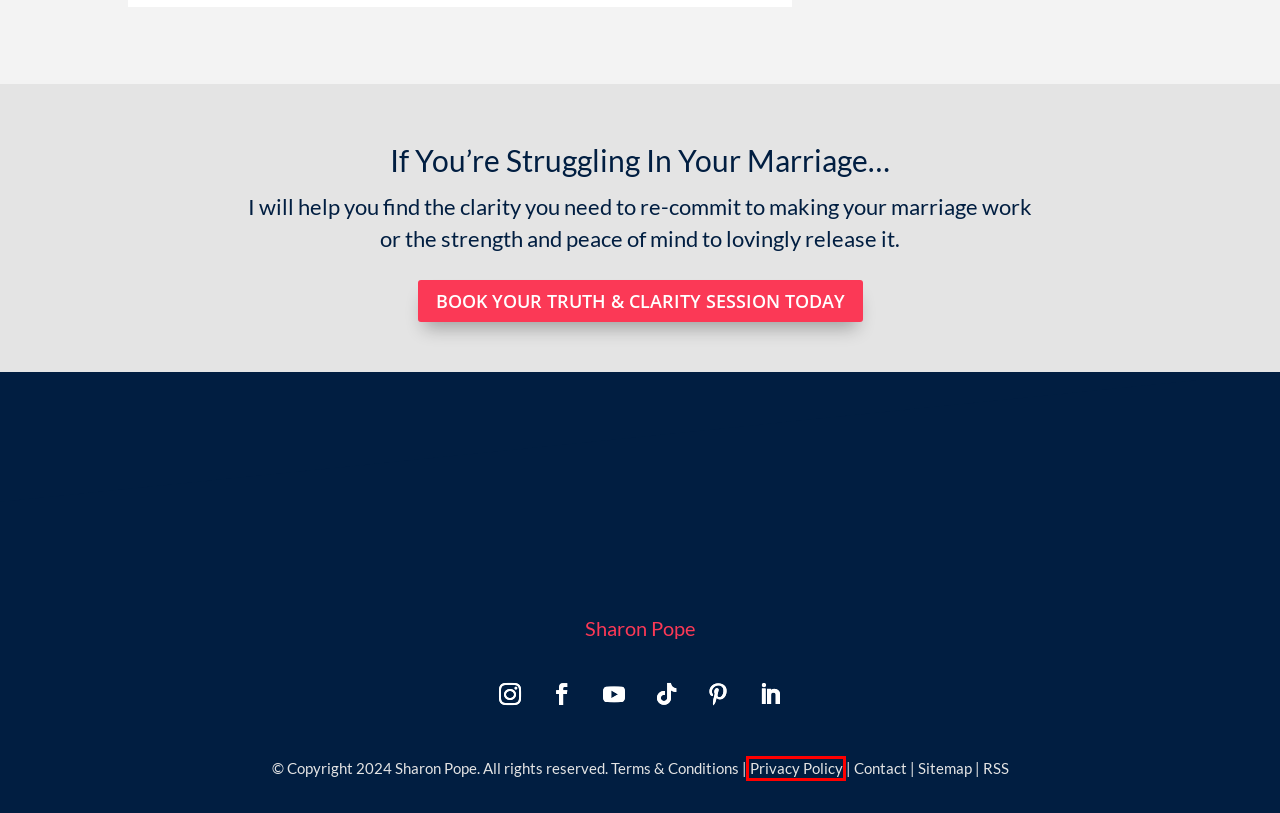Examine the screenshot of the webpage, noting the red bounding box around a UI element. Pick the webpage description that best matches the new page after the element in the red bounding box is clicked. Here are the candidates:
A. Privacy Policy - Sharon Pope
B. Online Marriage Help, Relationship Advice & Divorce Coaching
C. Marriage Advice & Inspiration From Sharon Pope
D. About Sharon Pope - Marriage & Relationship Coach
E. Marriage & Relationship Coaching For Women & Men | SharonPope.com
F. Clarity Session - Sharon Pope
G. Terms & Conditions - Sharon Pope
H. Podcast Archives - Sharon Pope

A